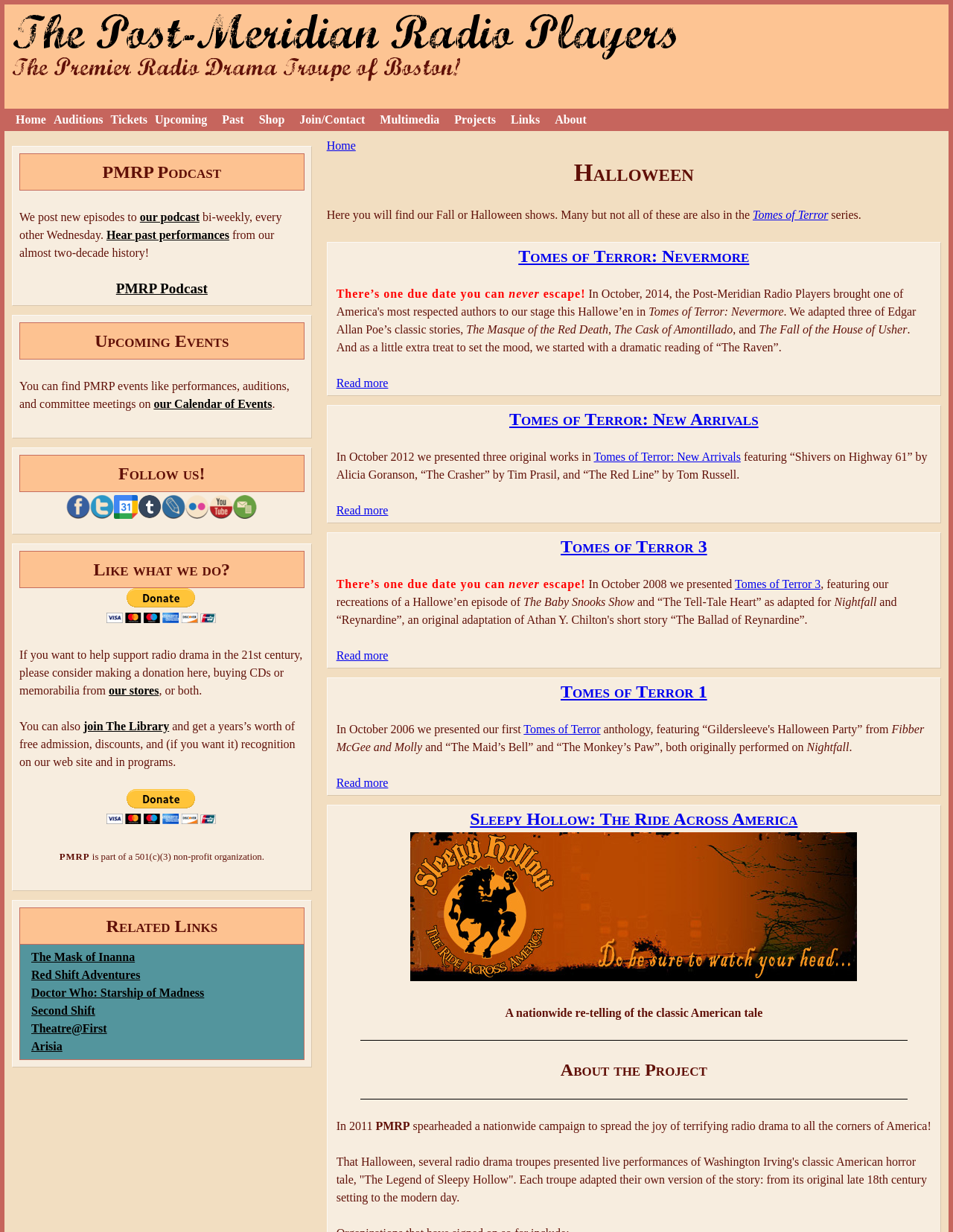Analyze the image and deliver a detailed answer to the question: How many 'Tomes of Terror' shows are listed on the webpage?

By scanning the webpage, we can find that there are four 'Tomes of Terror' shows listed, namely 'Tomes of Terror: Nevermore', 'Tomes of Terror: New Arrivals', 'Tomes of Terror 3', and 'Tomes of Terror 1'.